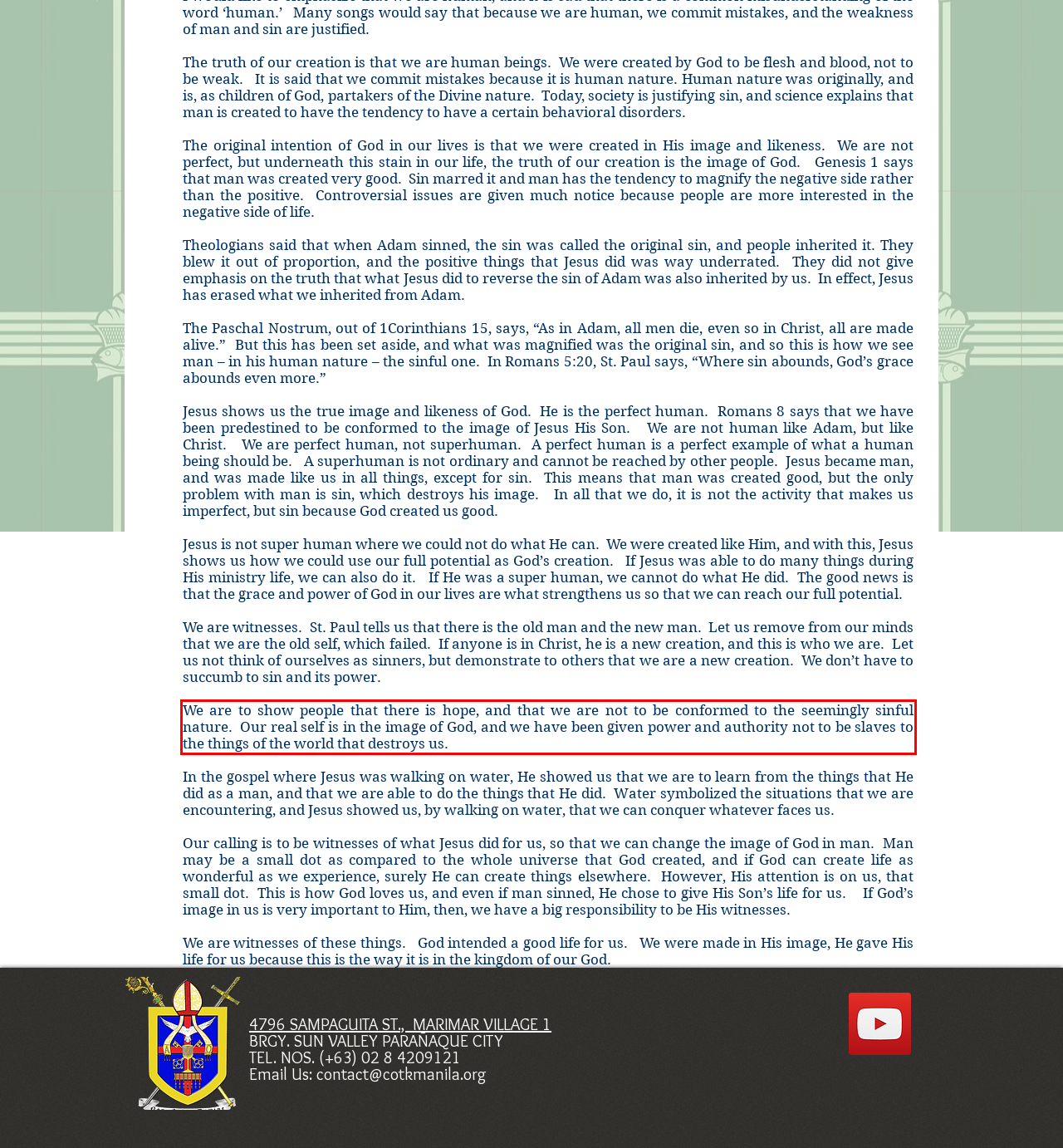You are presented with a screenshot containing a red rectangle. Extract the text found inside this red bounding box.

We are to show people that there is hope, and that we are not to be conformed to the seemingly sinful nature. Our real self is in the image of God, and we have been given power and authority not to be slaves to the things of the world that destroys us.